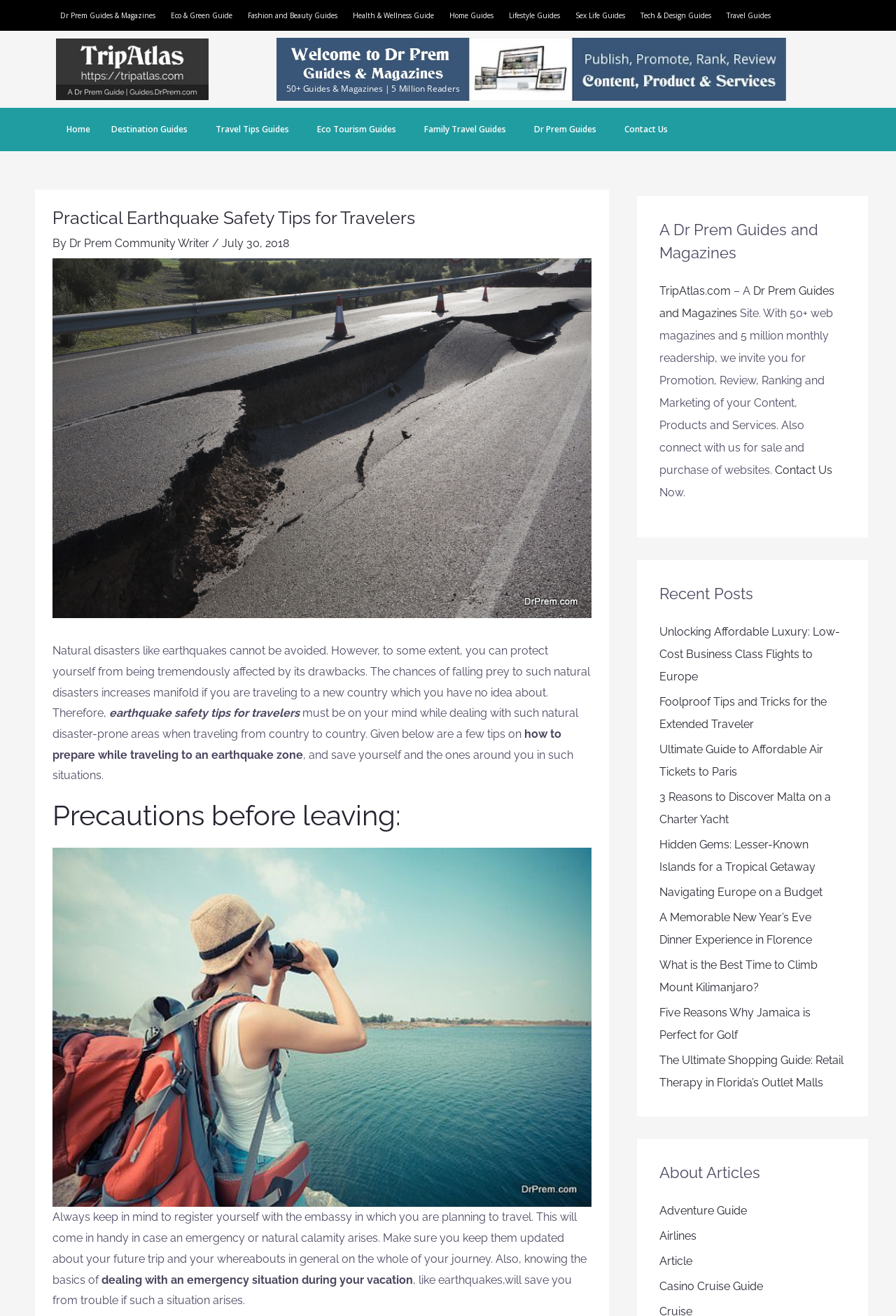What is the topic of the article?
Based on the content of the image, thoroughly explain and answer the question.

The topic of the article can be determined by reading the heading 'Practical Earthquake Safety Tips for Travelers' and the introductory paragraph, which discusses the importance of being prepared for natural disasters like earthquakes while traveling.